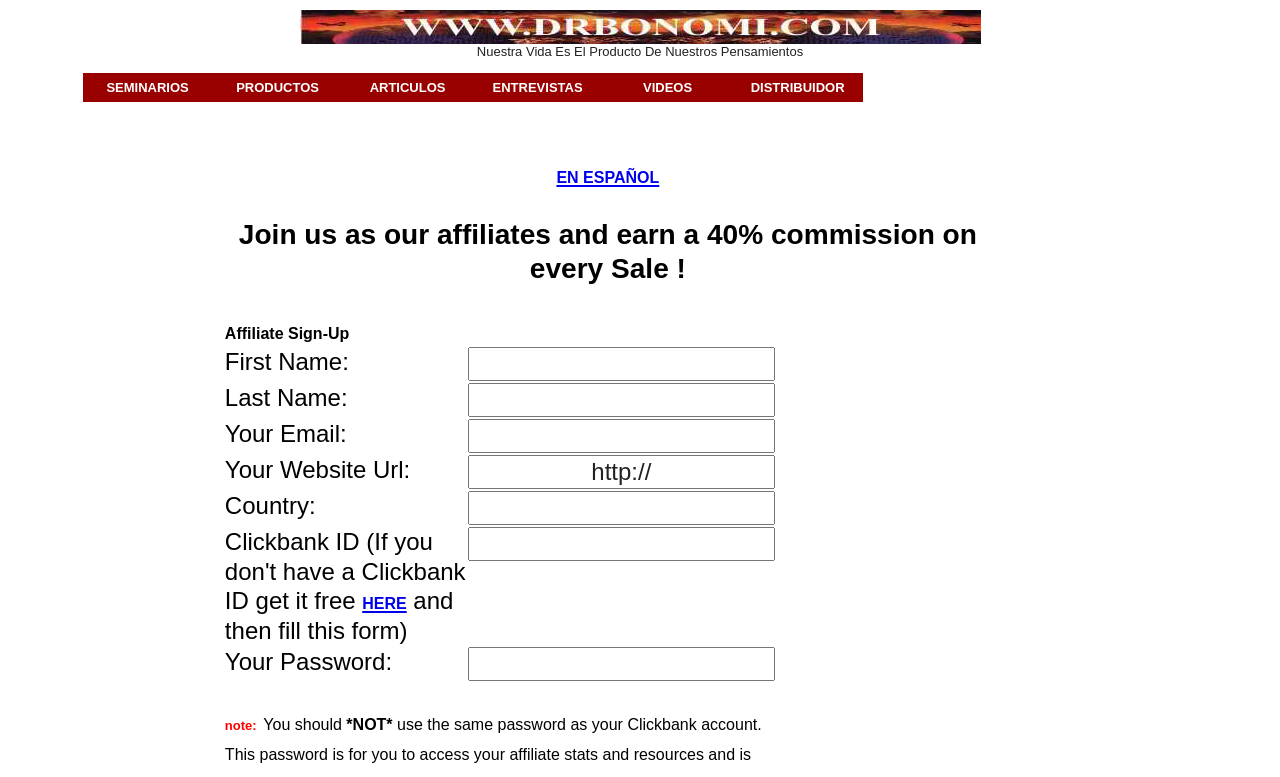Illustrate the webpage with a detailed description.

The webpage appears to be a registration or sign-up page for an affiliate program. At the top, there is a logo image with the text "DrBonomi.Com" and a quote "Nuestra Vida Es El Producto De Nuestros Pensamientos" (which translates to "Our life is the product of our thoughts" in English).

Below the logo, there are six navigation links: "SEMINARIOS", "PRODUCTOS", "ARTICULOS", "ENTREVISTAS", "VIDEOS", and "DISTRIBUIDOR". The "DISTRIBUIDOR" link has a sub-link "EN ESPAÑOL".

The main content of the page is a form with several fields to fill out, including "Affiliate Sign-Up", "First Name", "Last Name", "Your Email", "Your Website Url", "Country", and "Clickbank ID". Each field has a corresponding text box to input the information. There is also a link "HERE" that allows users to get a free Clickbank ID if they don't have one.

The form is organized into a table with several rows, each containing a label and a text box. The labels are aligned to the left, and the text boxes are aligned to the right. The entire form is centered on the page.

At the top of the form, there is a heading that reads "Join us as our affiliates and earn a 40% commission on every Sale!". This heading is prominent and stands out from the rest of the content on the page.